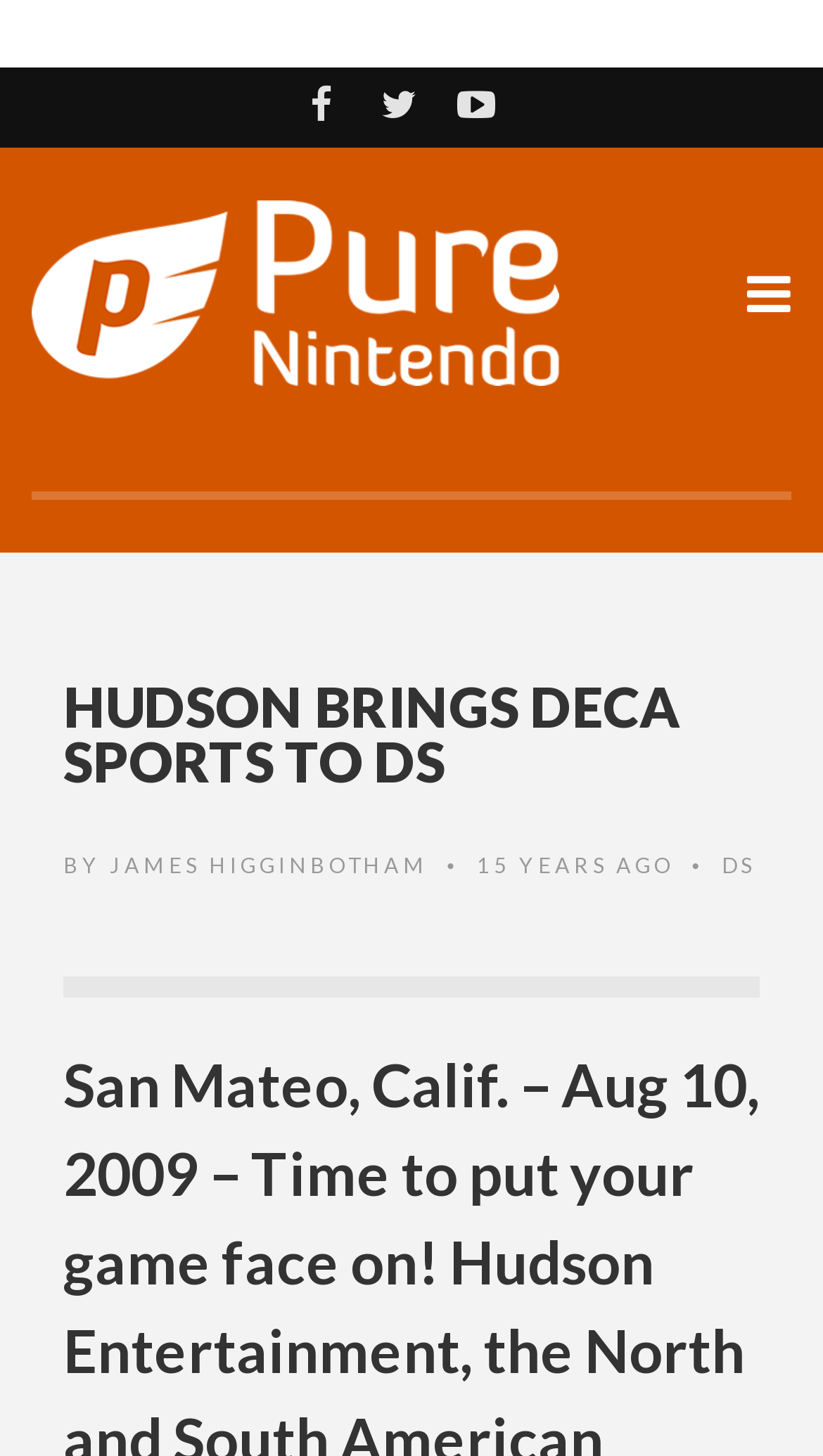What is the name of the website?
Please respond to the question with a detailed and thorough explanation.

The heading 'Pure Nintendo' is present at the top of the webpage, and the image with the same name is also present, indicating that 'Pure Nintendo' is the name of the website.